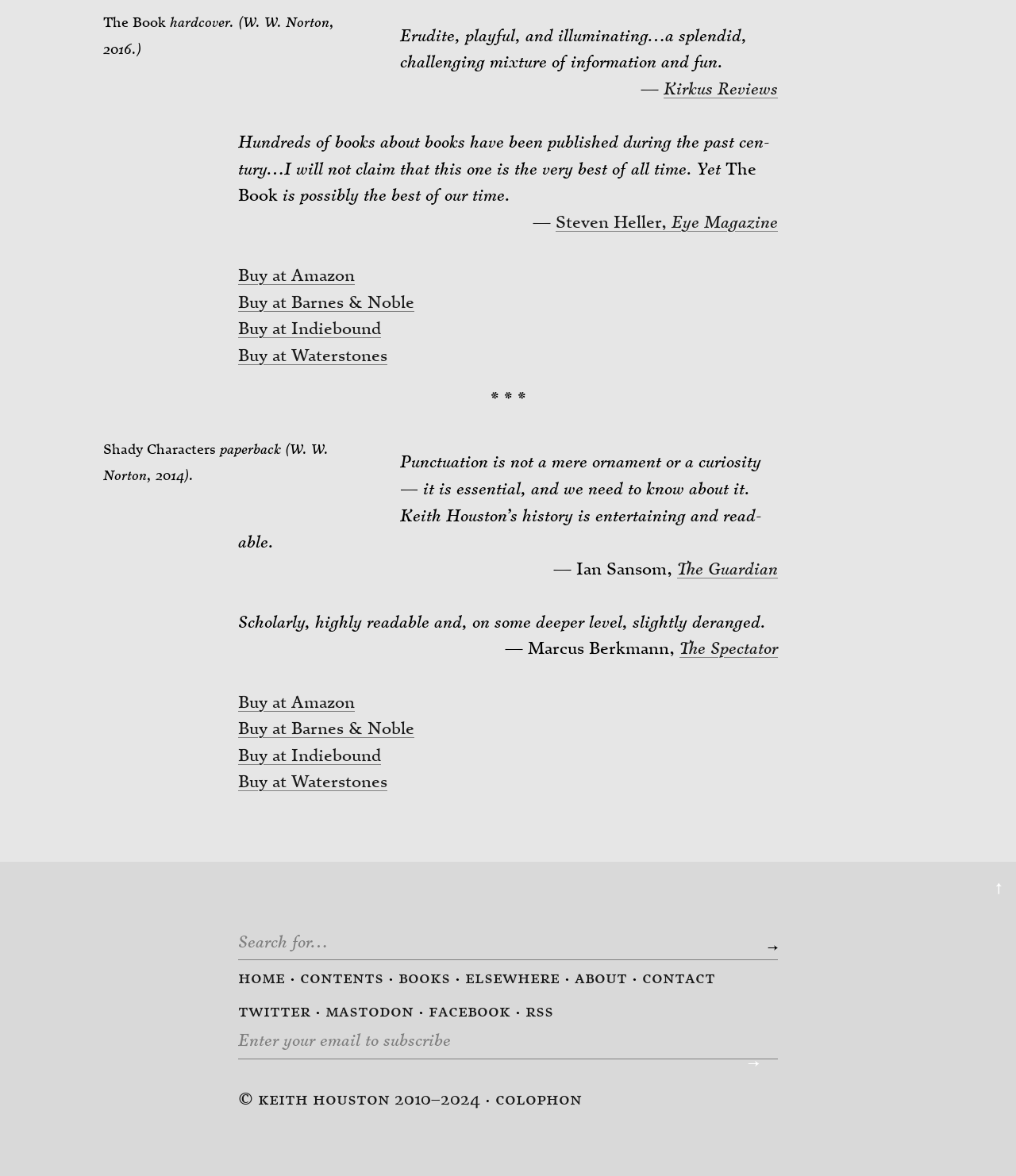How many links to buy the book are there?
Give a single word or phrase as your answer by examining the image.

4